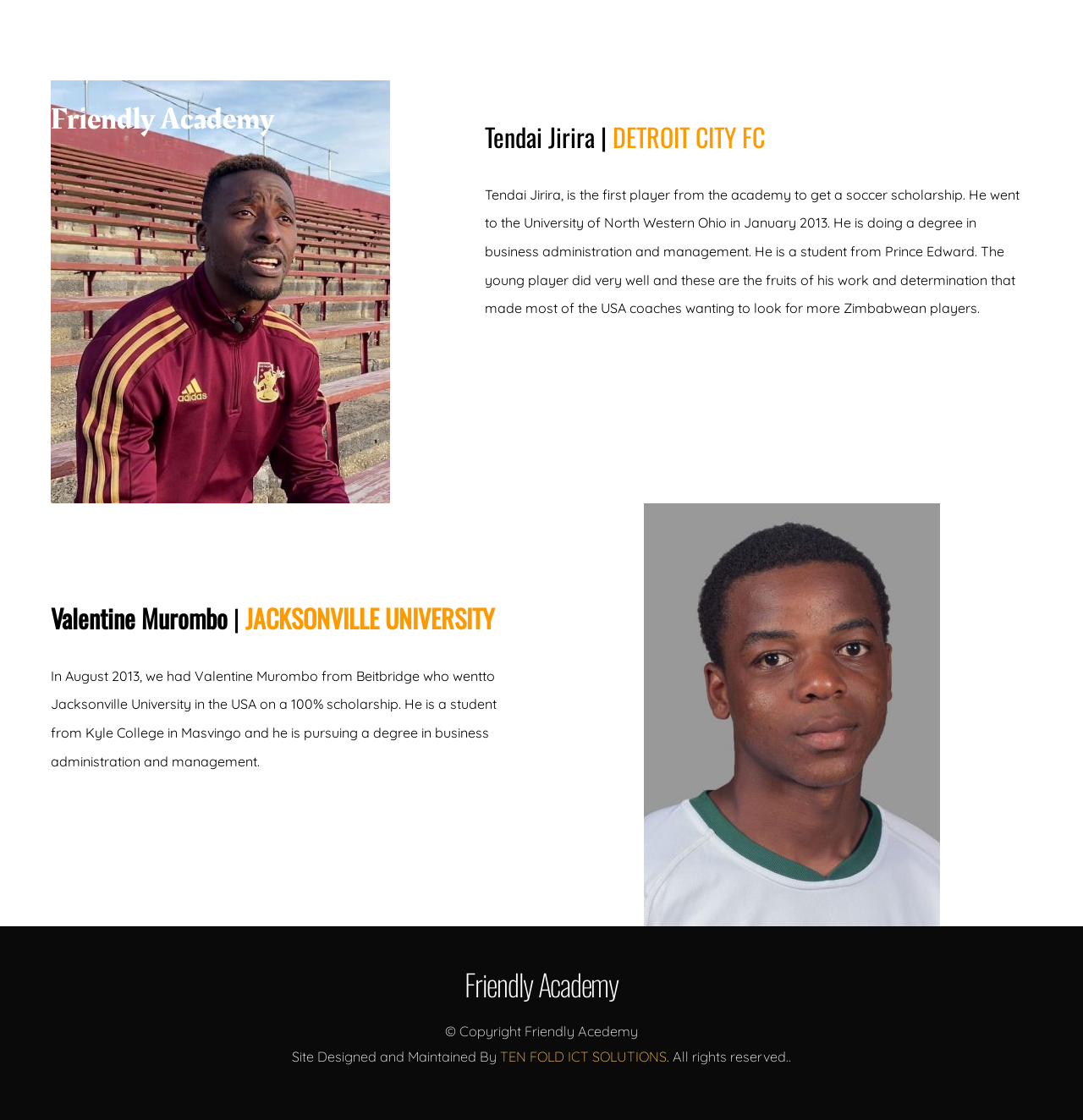Highlight the bounding box coordinates of the element that should be clicked to carry out the following instruction: "View Tendai Jirira's profile". The coordinates must be given as four float numbers ranging from 0 to 1, i.e., [left, top, right, bottom].

[0.447, 0.105, 0.565, 0.139]